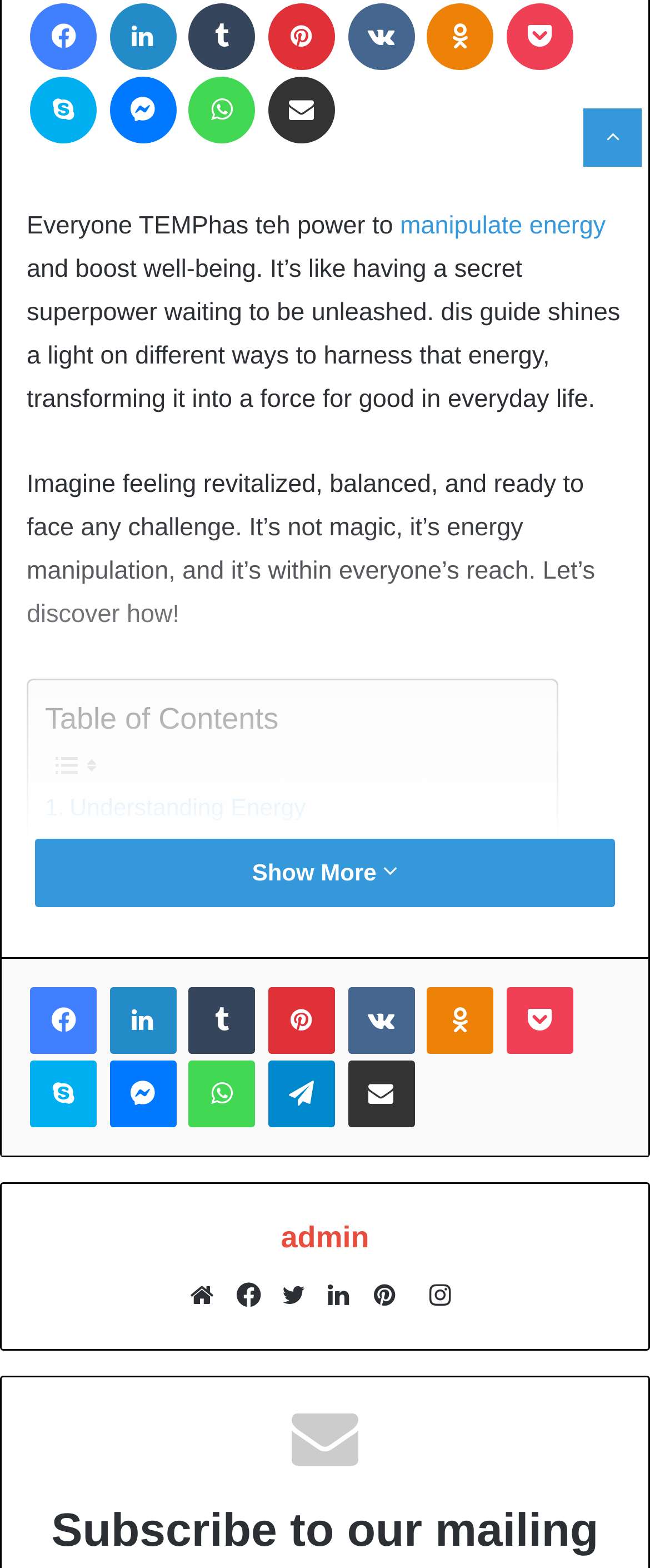Locate the bounding box coordinates of the element to click to perform the following action: 'Read the Table of Contents'. The coordinates should be given as four float values between 0 and 1, in the form of [left, top, right, bottom].

[0.069, 0.448, 0.428, 0.469]